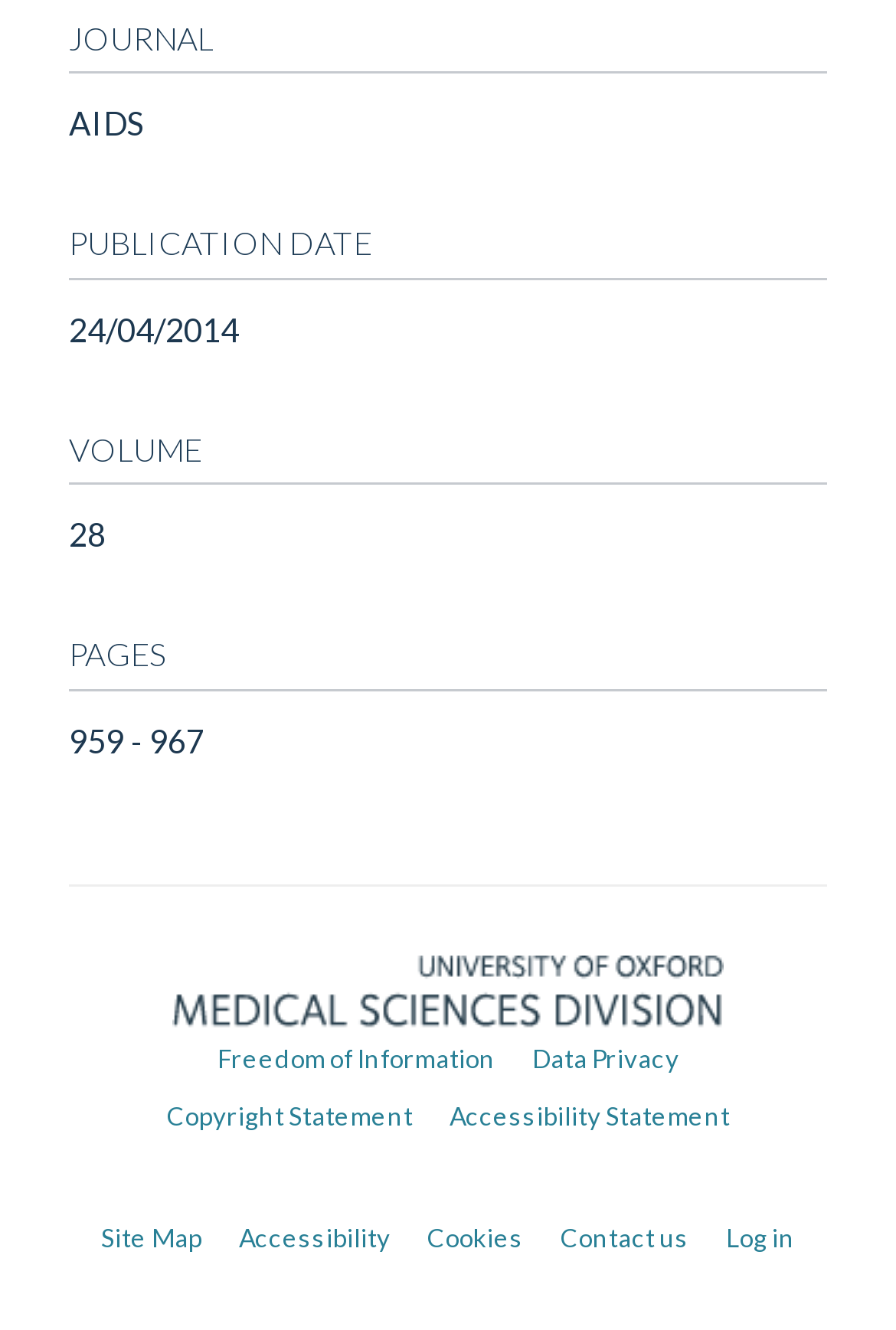Please identify the bounding box coordinates of the clickable element to fulfill the following instruction: "Log in to the website". The coordinates should be four float numbers between 0 and 1, i.e., [left, top, right, bottom].

[0.81, 0.919, 0.887, 0.941]